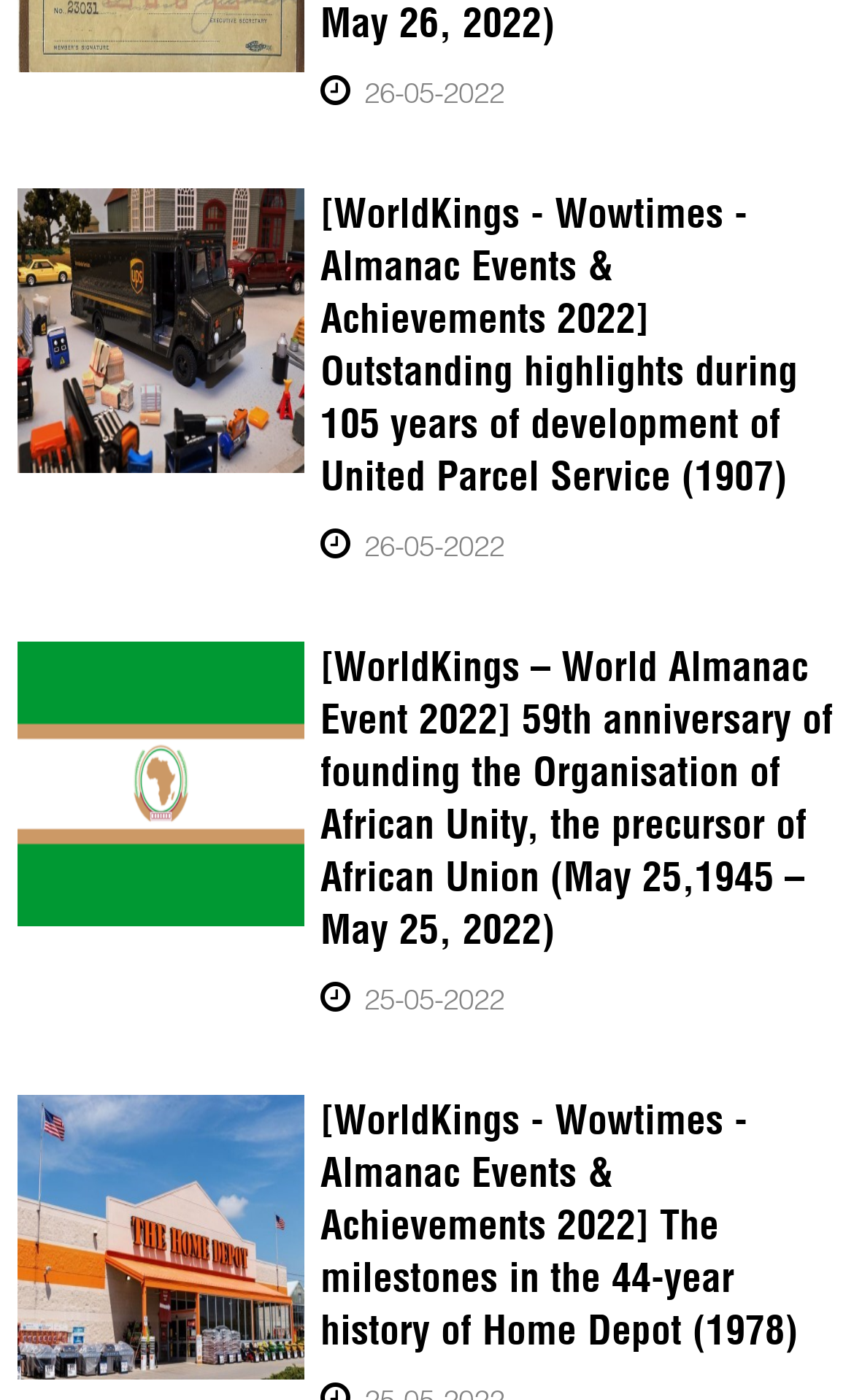What is the date mentioned at the top of the page?
Refer to the image and answer the question using a single word or phrase.

26-05-2022